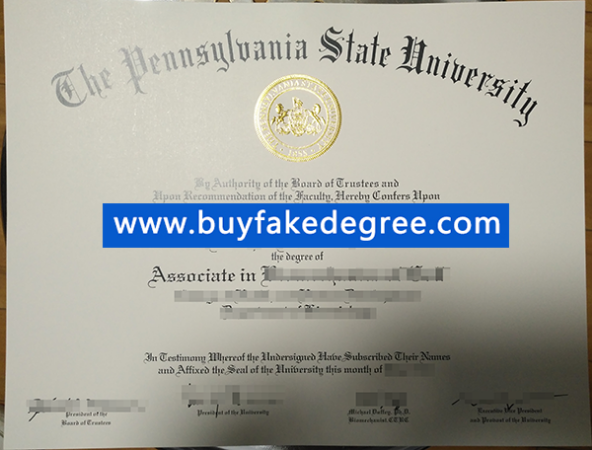What is the website displayed on the blue rectangular banner?
Based on the image, answer the question with as much detail as possible.

The question asks about the website displayed on the blue rectangular banner. According to the caption, the banner displays the website 'www.buyfakedegree.com', which suggests that the diploma may be related to services that offer replicas or samples for prospective buyers.